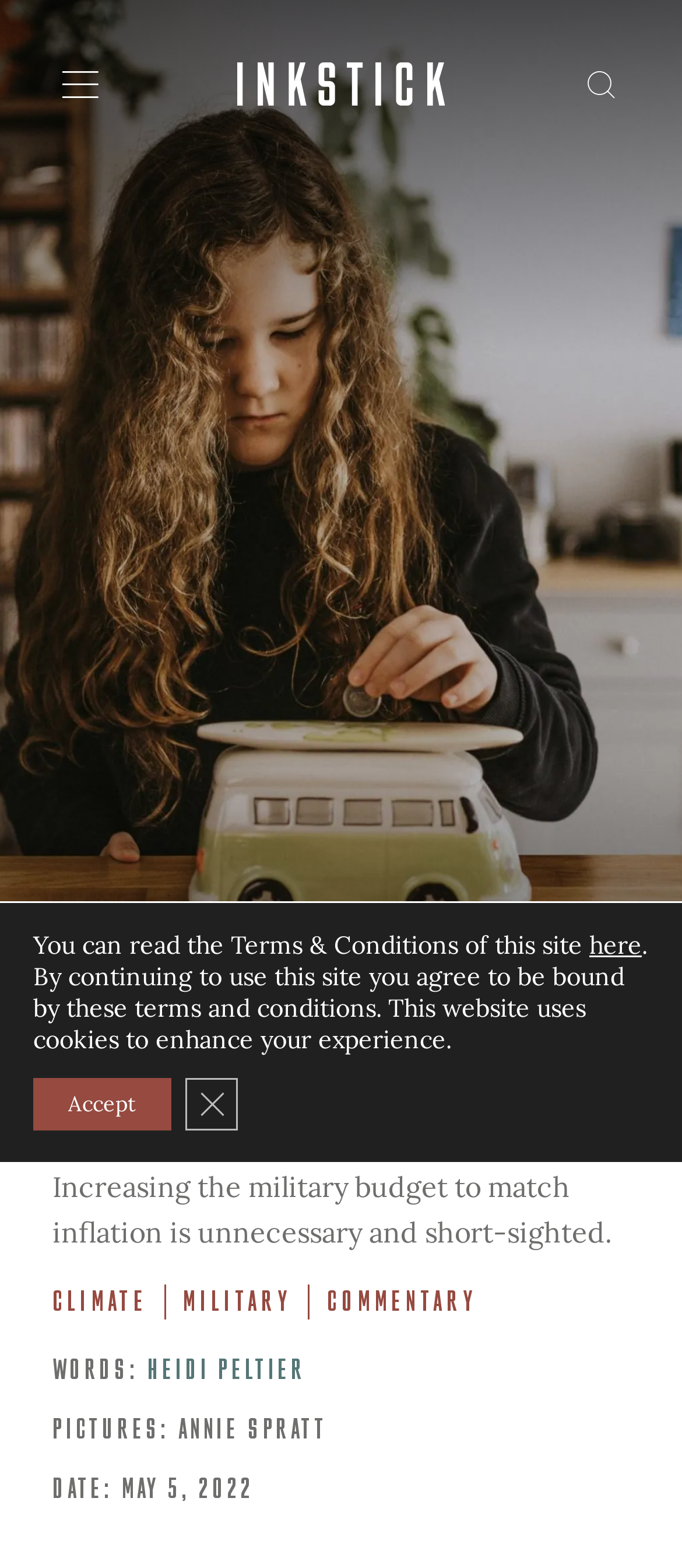Please provide a brief answer to the question using only one word or phrase: 
What is the topic of the article?

Pentagon budget